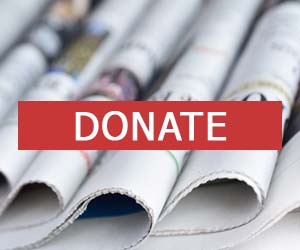Describe every aspect of the image in detail.

This image features a prominent "DONATE" button, set against a backdrop of neatly stacked newspapers, suggesting a focus on supporting journalism or media initiatives. The bold red background of the text draws attention, emphasizing the call to action. This visual appeals to visitors who may want to contribute financially, highlighting the importance of sustaining news services like Radiance News, which aims to empower the community with informed perspectives and stories.